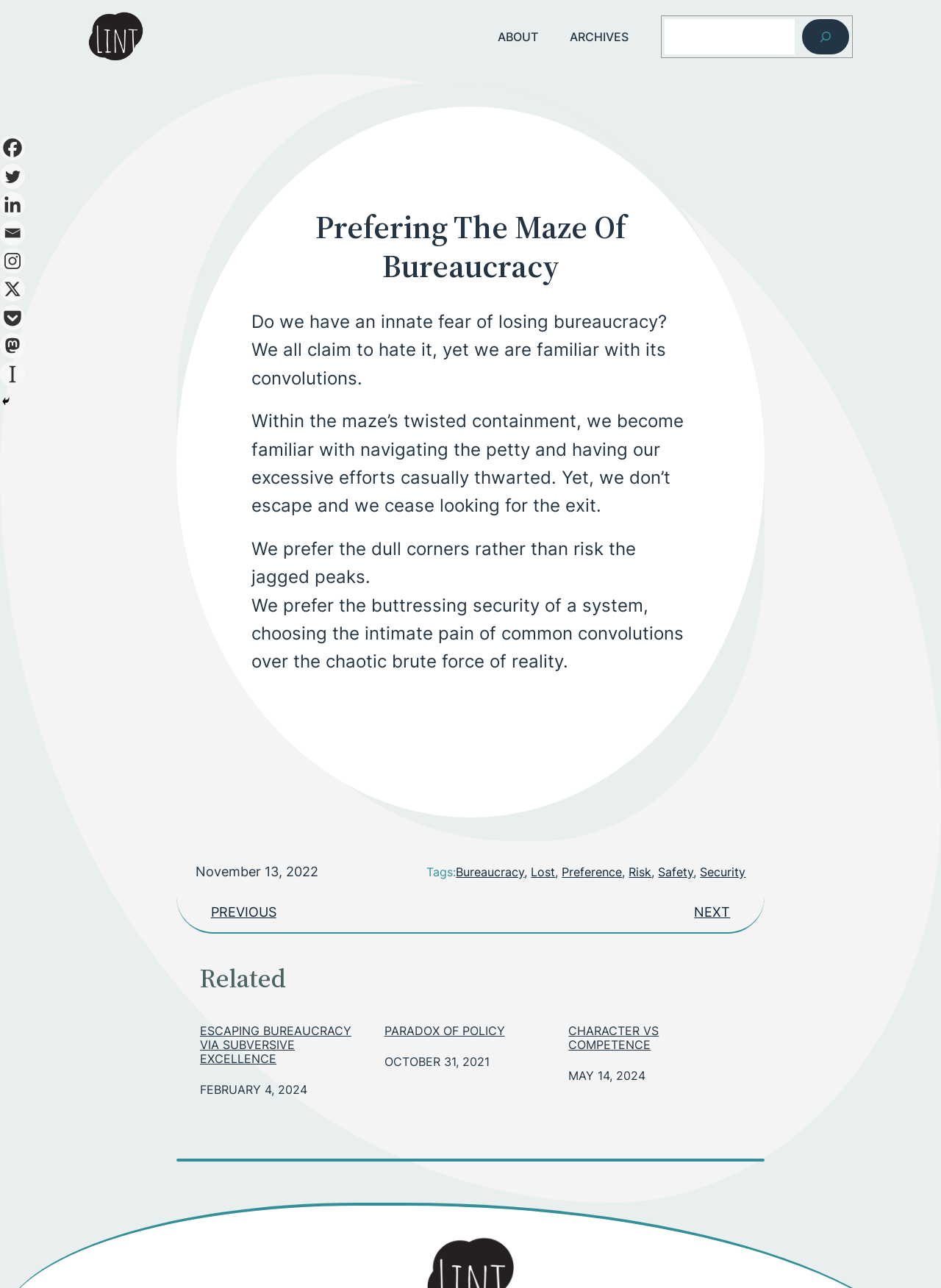Given the element description, predict the bounding box coordinates in the format (top-left x, top-left y, bottom-right x, bottom-right y). Make sure all values are between 0 and 1. Here is the element description: CONTACT US

None